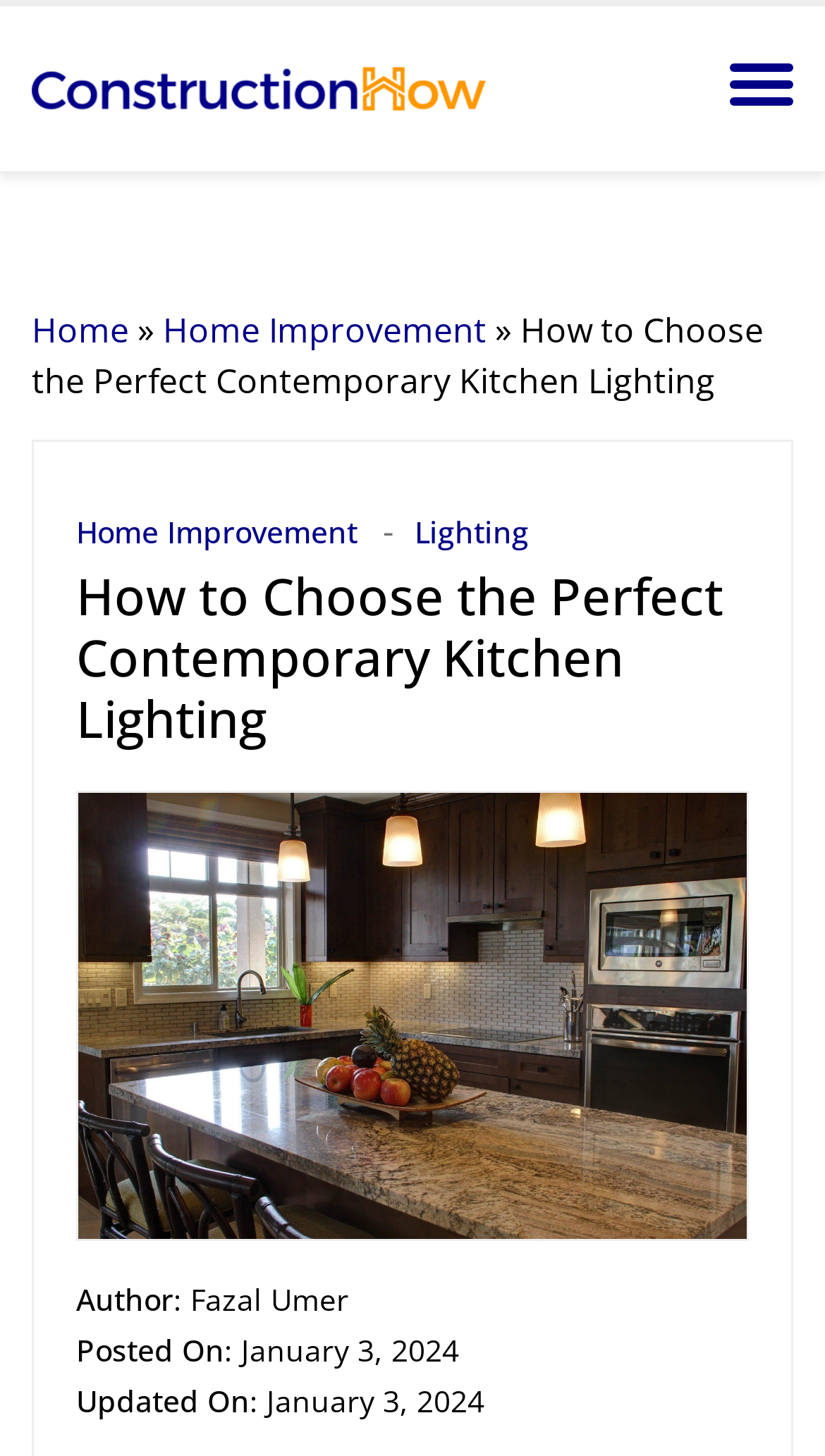Is there a search button on this webpage?
Use the information from the screenshot to give a comprehensive response to the question.

I found the search button by looking at the top section of the webpage and finding a button that says 'Search'.